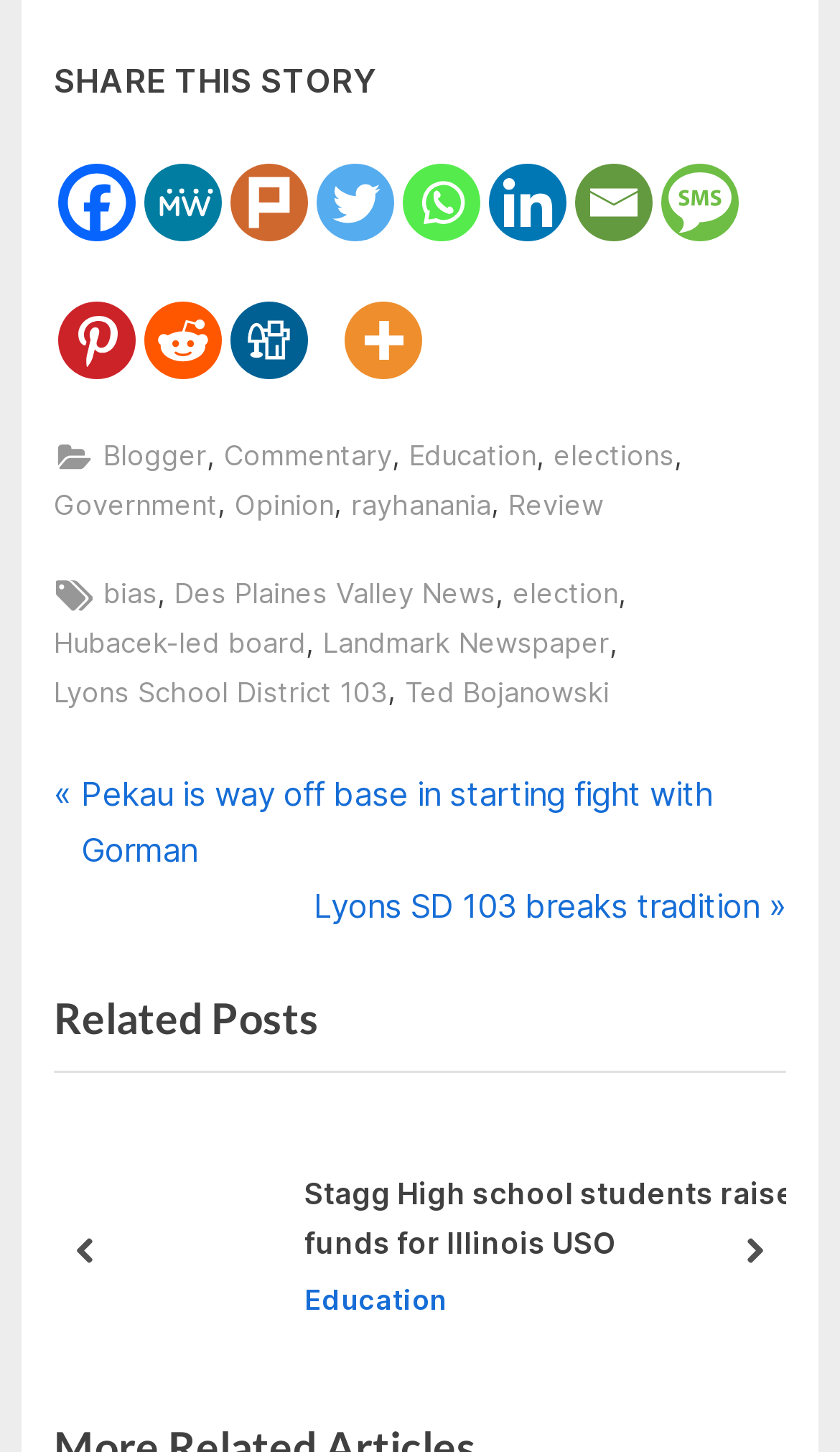What categories are listed below the 'SHARE THIS STORY' section?
From the image, provide a succinct answer in one word or a short phrase.

Blogger, Commentary, Education, etc.